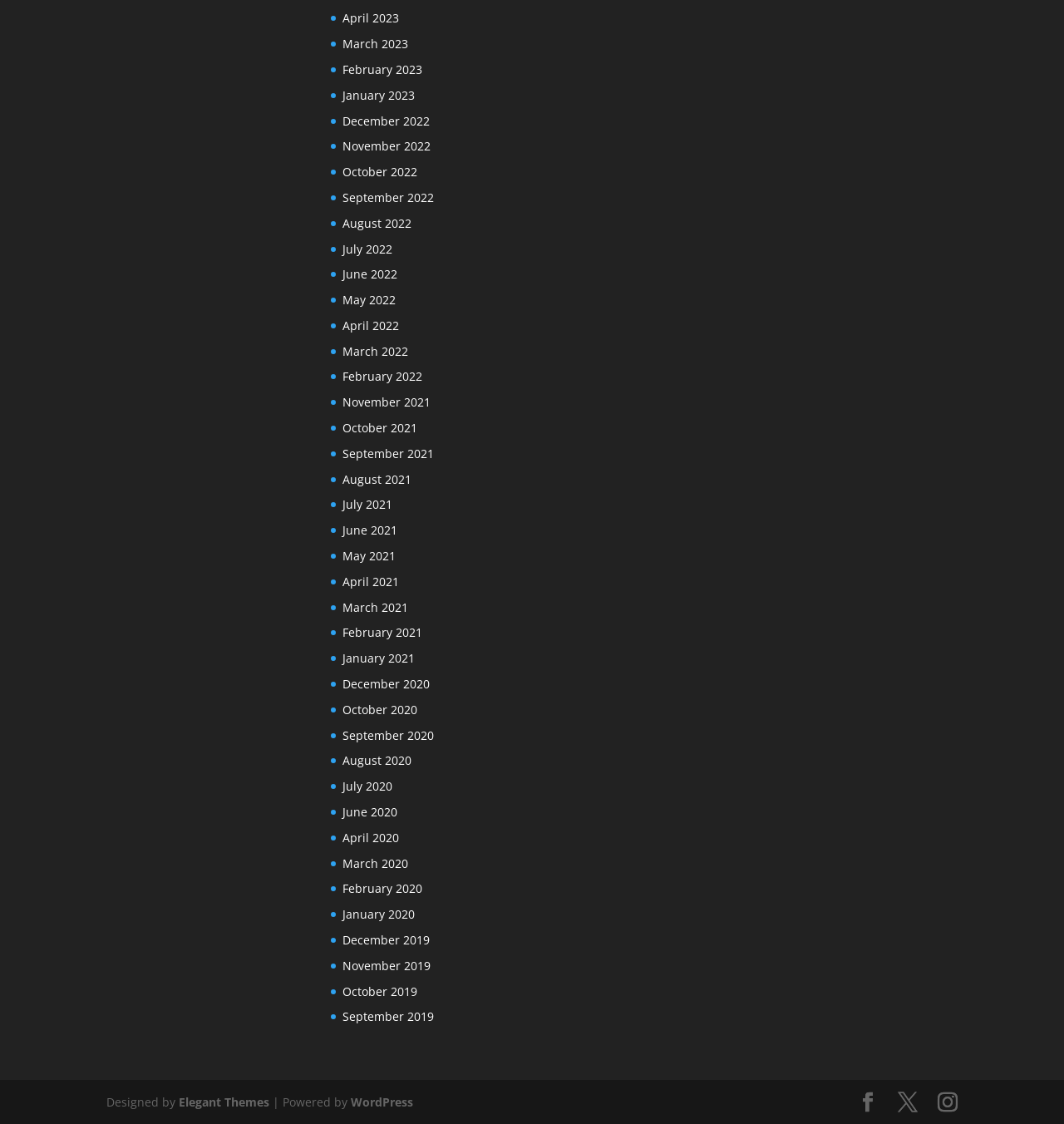How many links are there on the webpage?
Using the image, answer in one word or phrase.

38